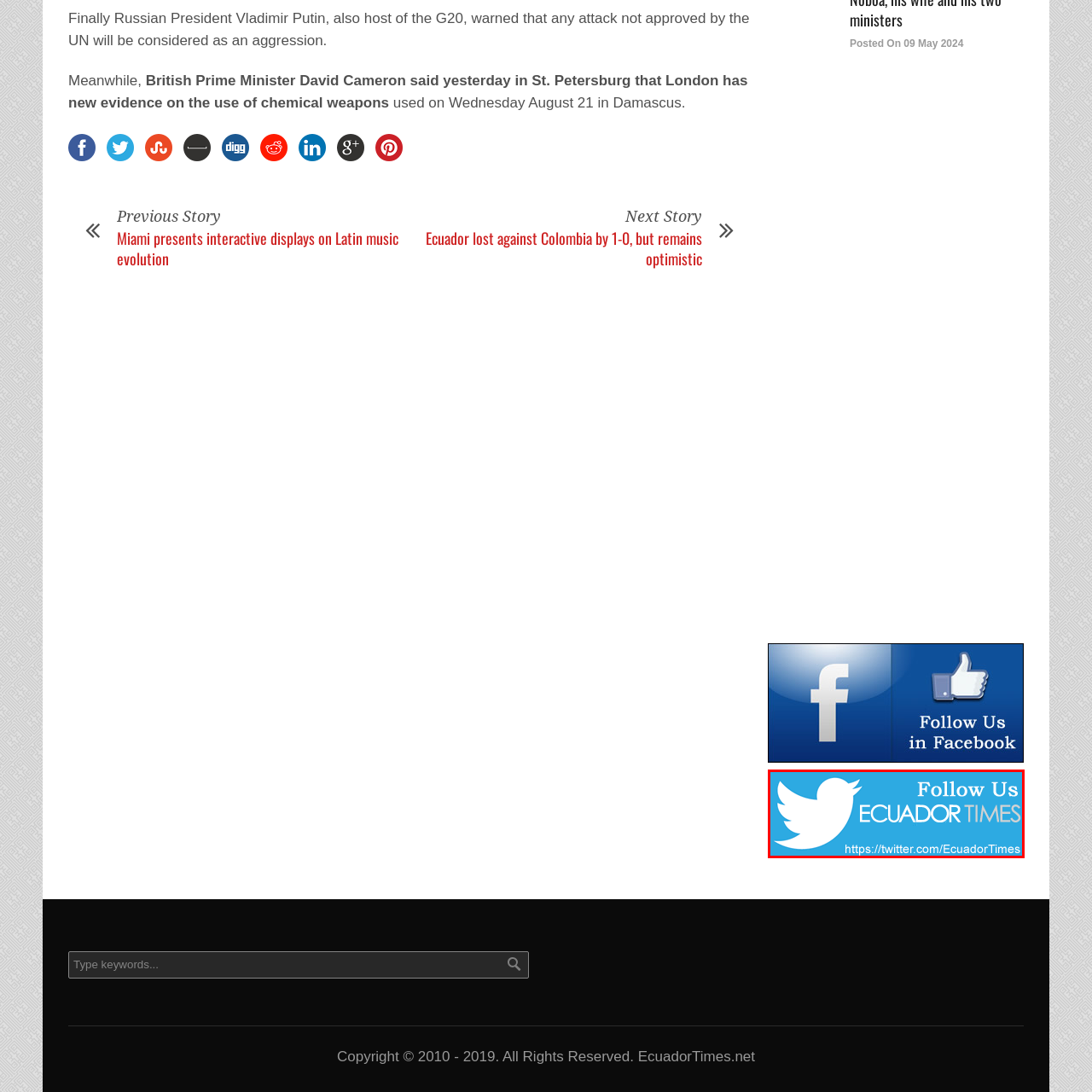Generate a detailed caption for the picture within the red-bordered area.

The image features a vibrant blue background with a white silhouette of a bird, symbolizing Twitter, alongside the text, "Follow Us." Below this message, the name "ECUADOR TIMES" is prominently displayed in bold letters, drawing attention to the media outlet's Twitter presence. A link to their Twitter account is provided, inviting viewers to connect and engage with their content. This promotional graphic underscores the importance of social media in disseminating news and fostering interaction with the audience.